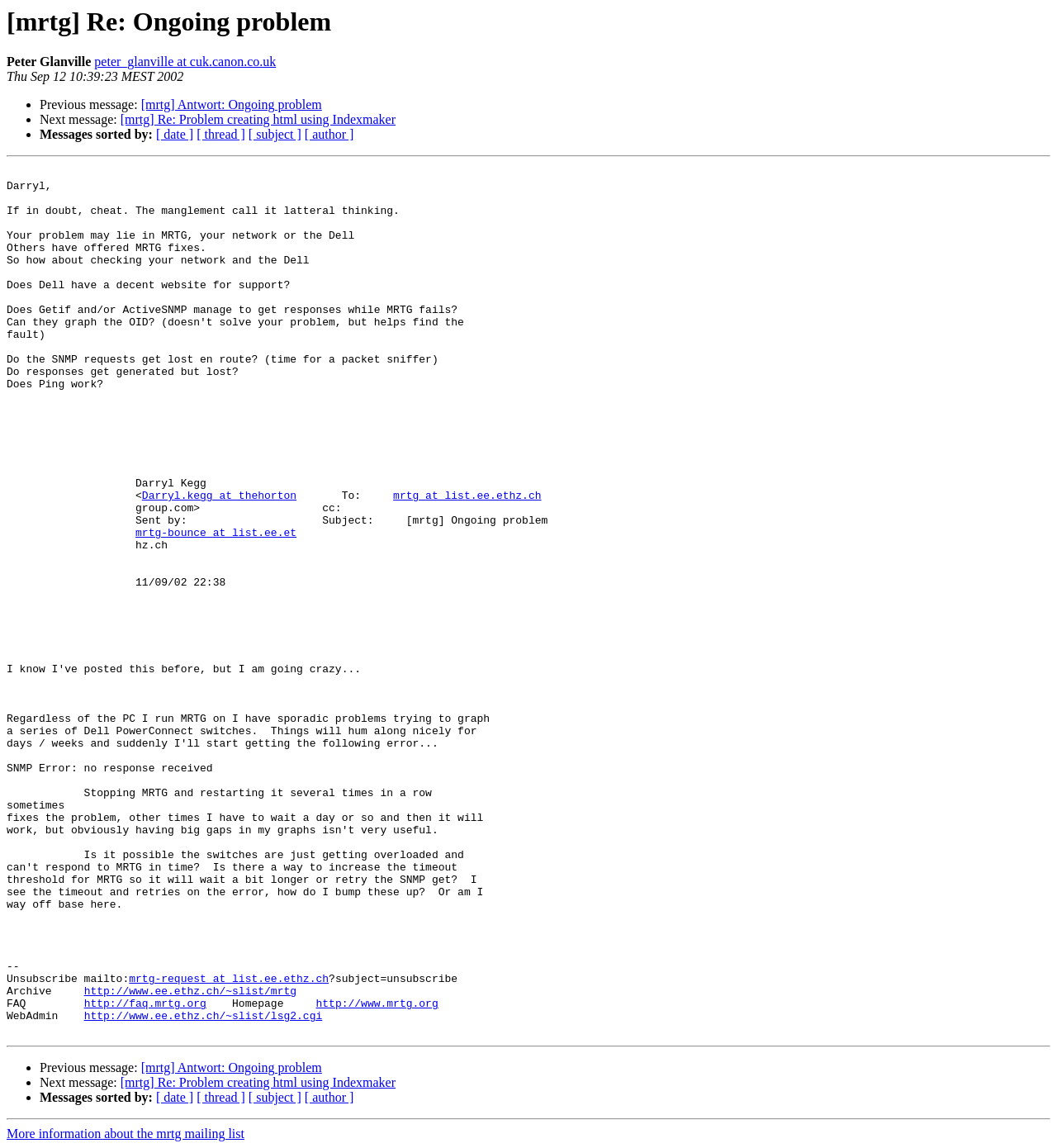Locate the bounding box coordinates of the area where you should click to accomplish the instruction: "Visit the mrtg homepage".

[0.299, 0.869, 0.415, 0.88]